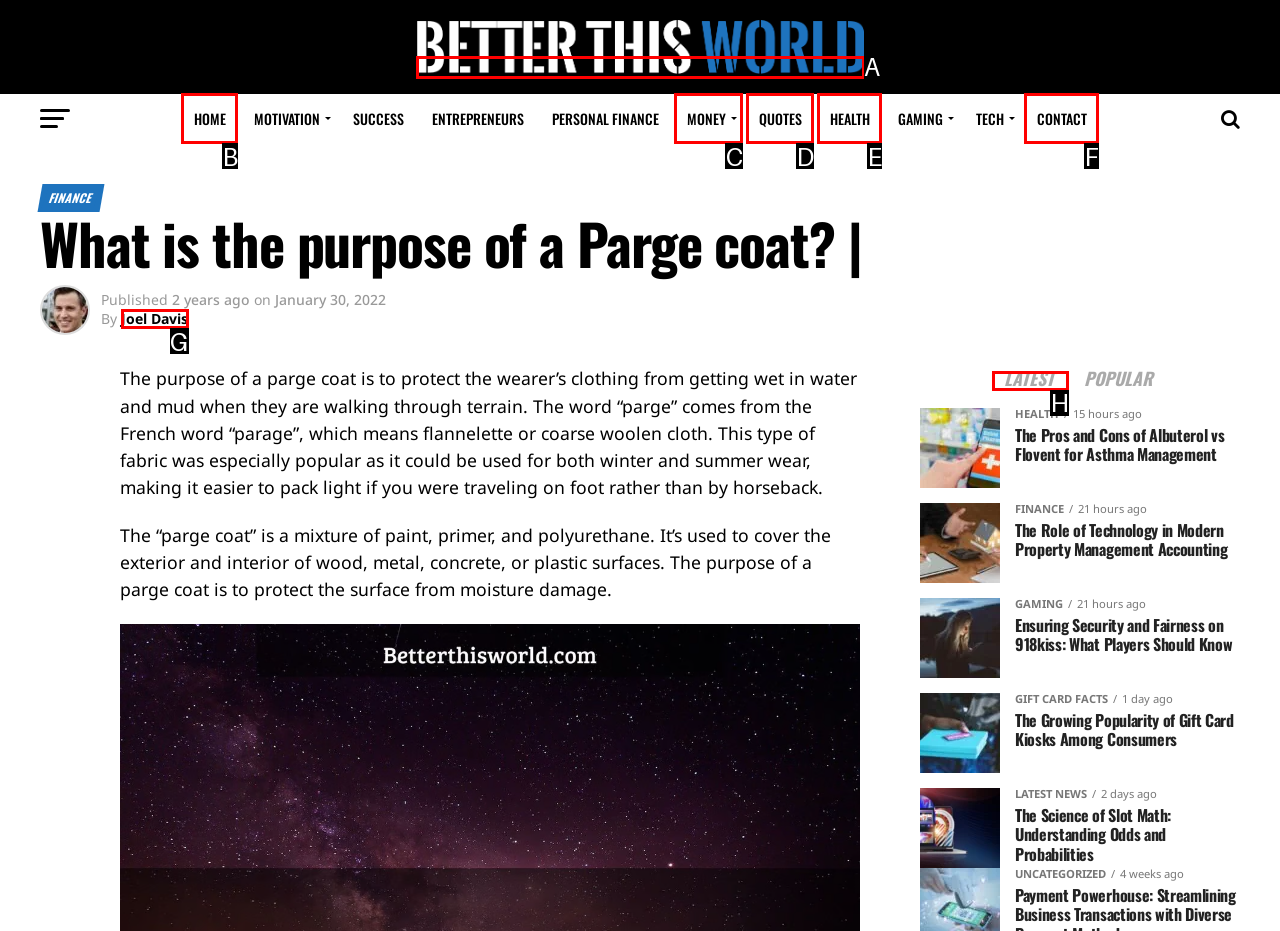Please identify the correct UI element to click for the task: Contact the author Joel Davis Respond with the letter of the appropriate option.

G